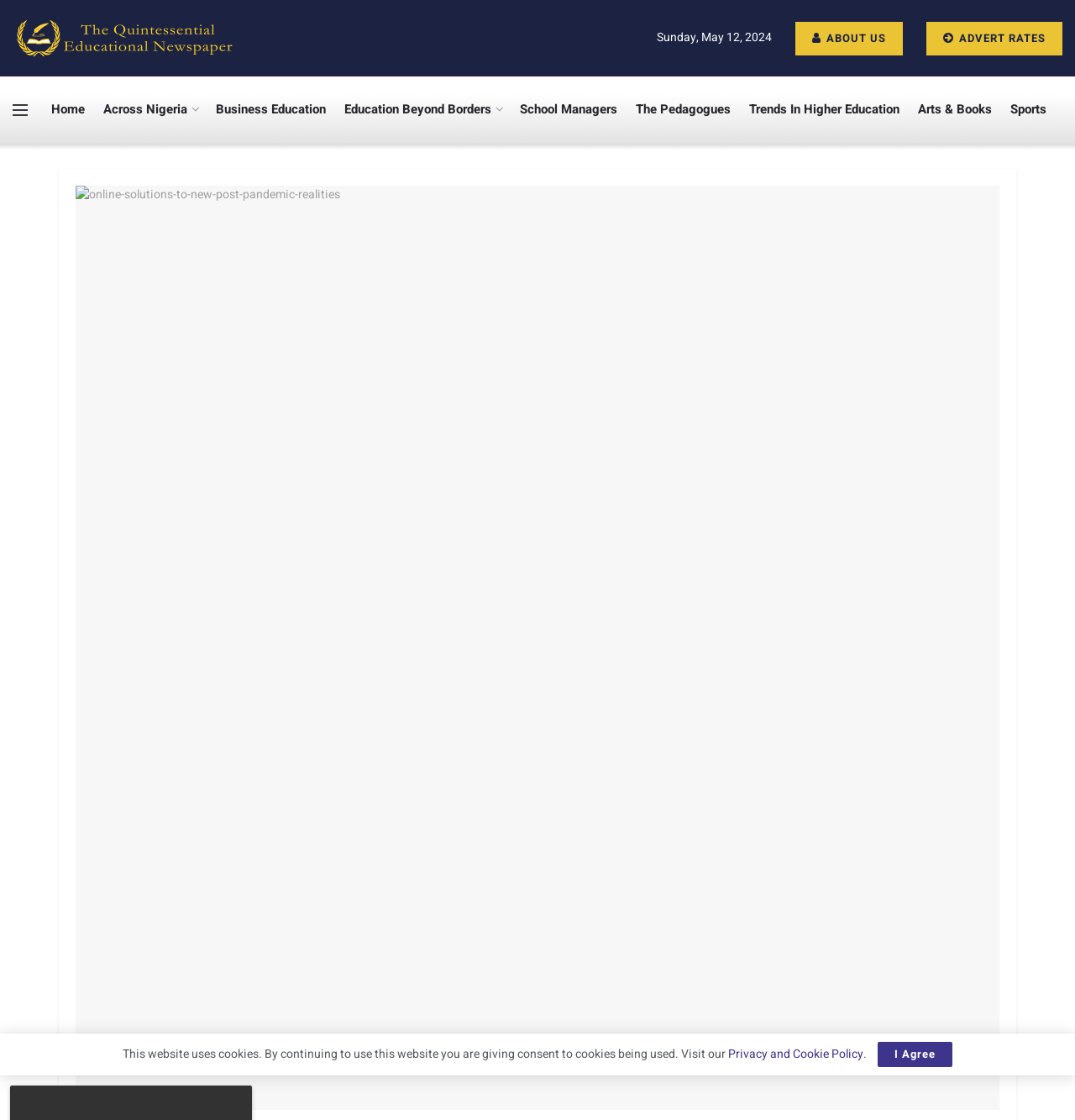Please identify the bounding box coordinates of the clickable area that will fulfill the following instruction: "Read the article online-solutions-to-new-post-pandemic-realities". The coordinates should be in the format of four float numbers between 0 and 1, i.e., [left, top, right, bottom].

[0.07, 0.166, 0.93, 0.991]